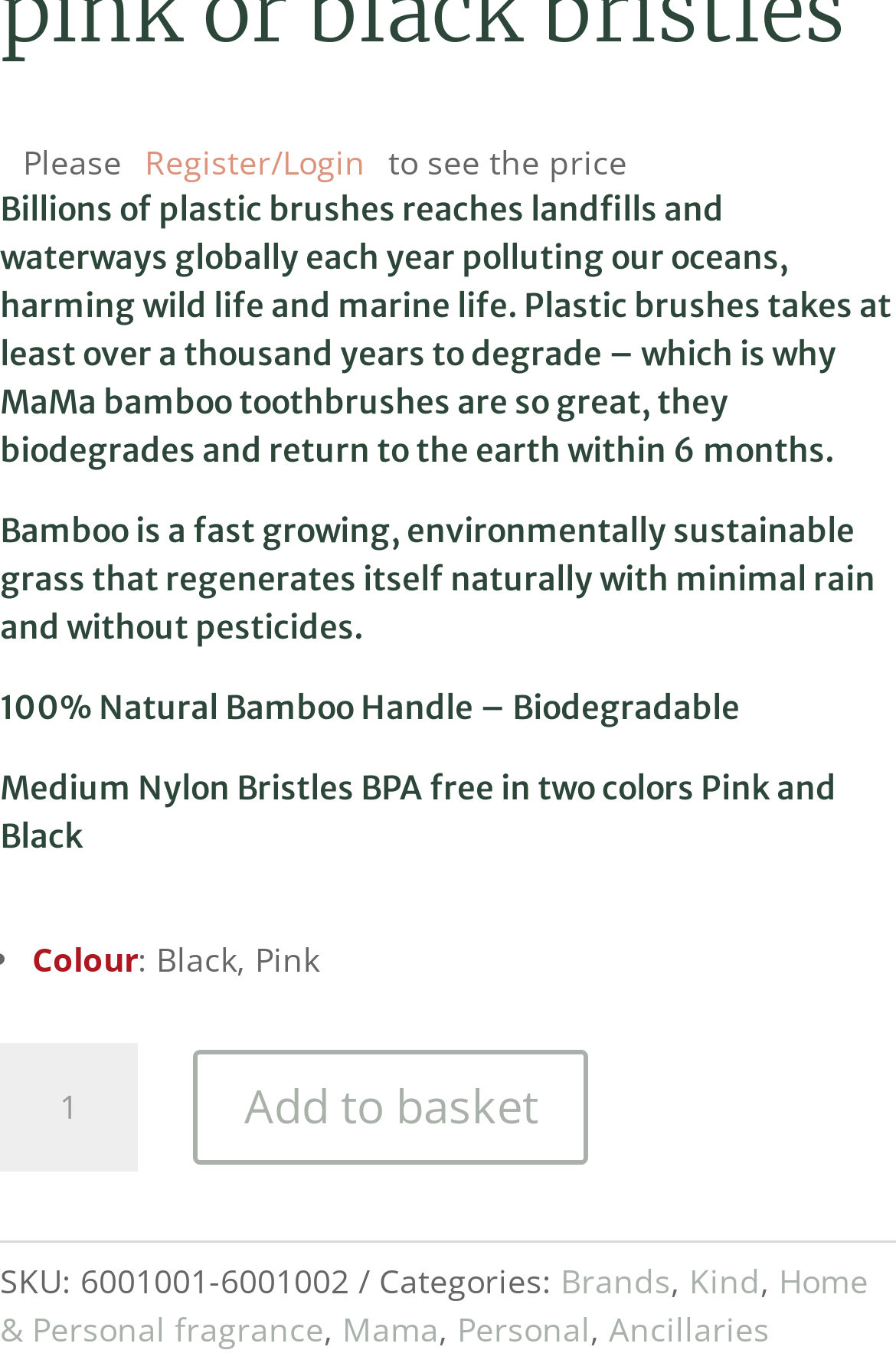What is the minimum quantity of the product that can be added to the basket?
Using the image, answer in one word or phrase.

1